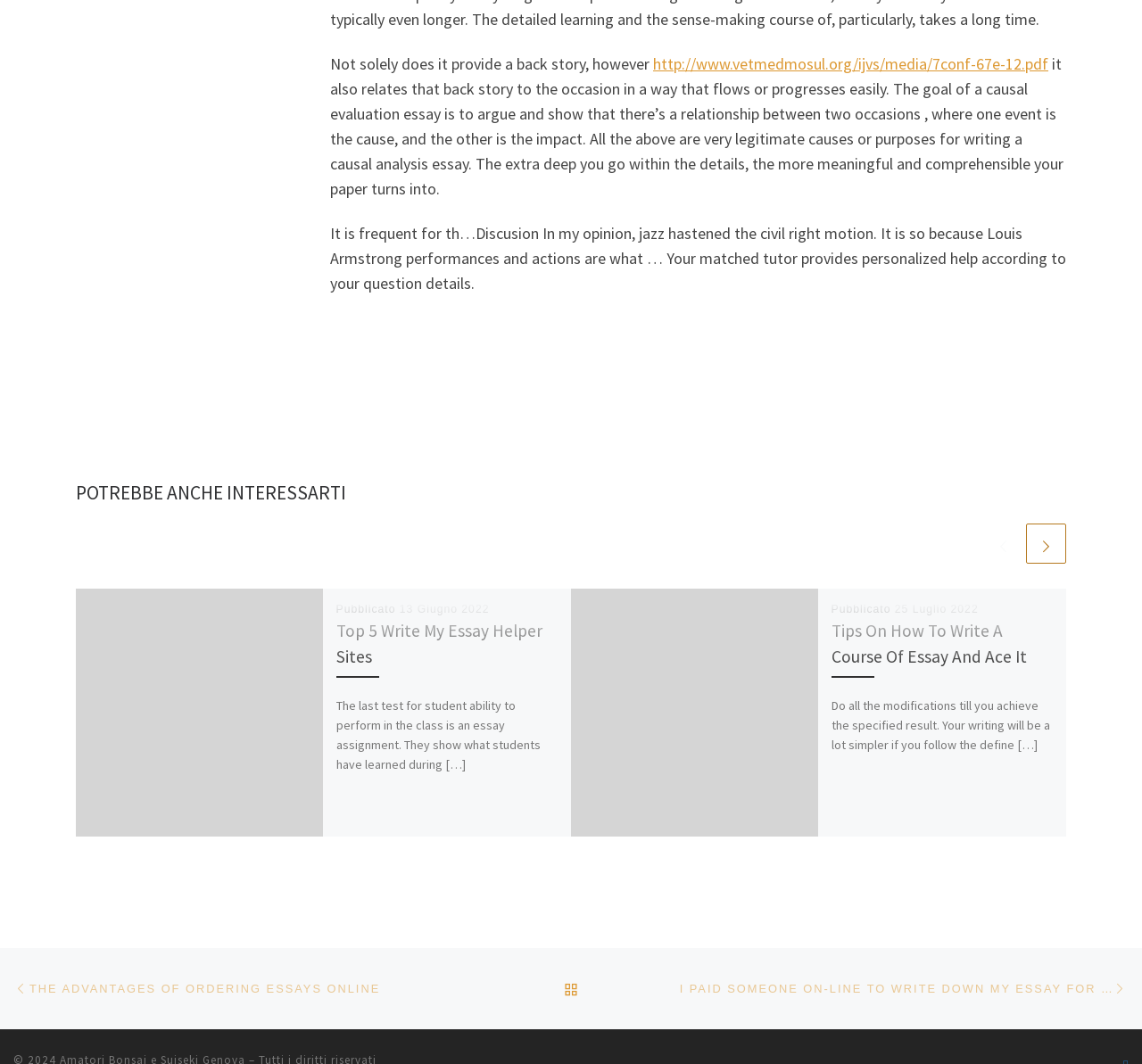What is the previous article about? Please answer the question using a single word or phrase based on the image.

THE ADVANTAGES OF ORDERING ESSAYS ONLINE